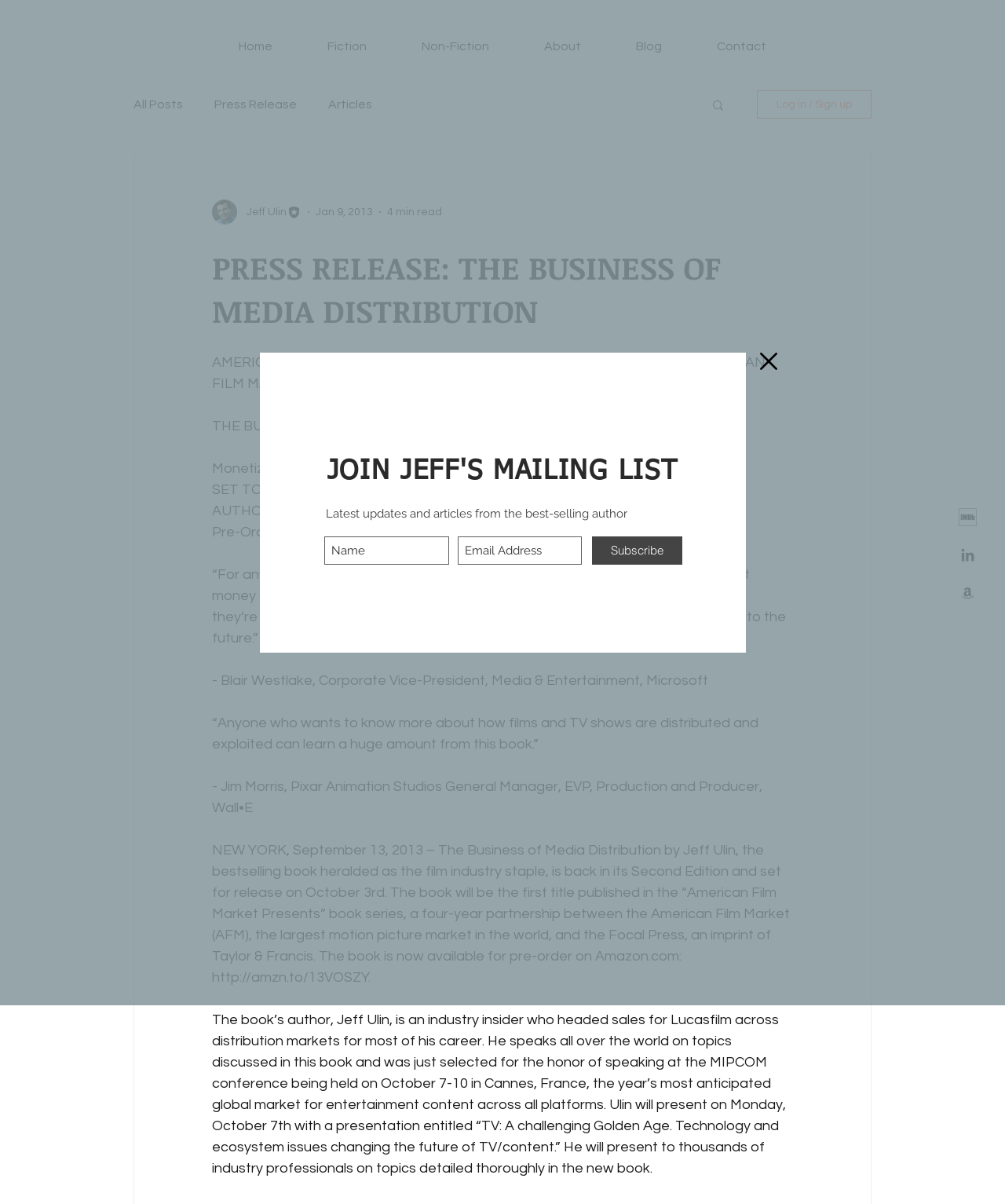Determine the coordinates of the bounding box that should be clicked to complete the instruction: "Subscribe to the newsletter". The coordinates should be represented by four float numbers between 0 and 1: [left, top, right, bottom].

[0.589, 0.446, 0.679, 0.469]